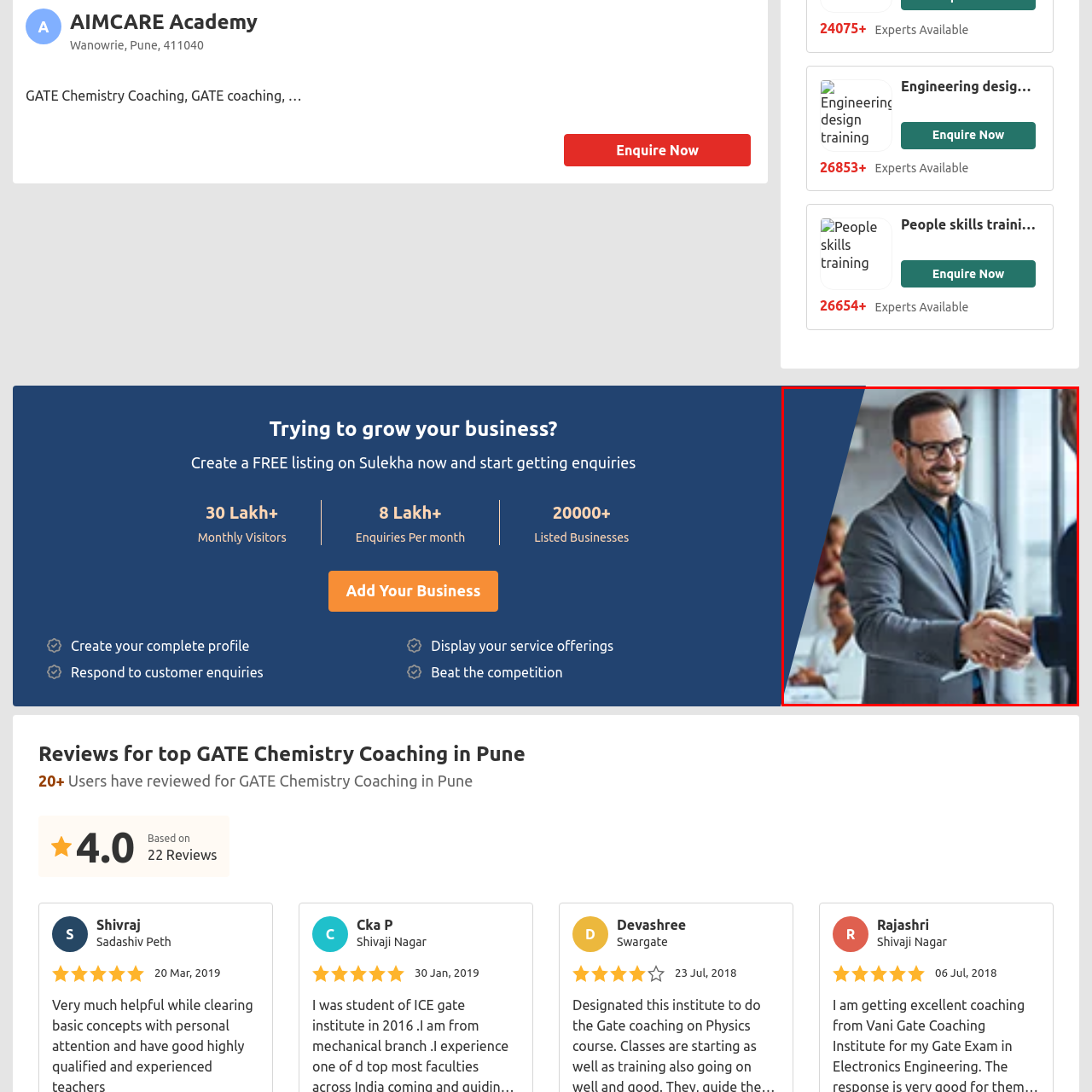Deliver a detailed explanation of the elements found in the red-marked area of the image.

In this image, a confident businessman in a tailored grey suit and stylish glasses is engaged in a handshake with another individual, symbolizing a successful introduction or partnership. The focus is on their friendly interaction, highlighting professionalism and camaraderie. In the background, a modern office setting is visible, with another person, presumably a colleague or client, observing the exchange. This scene captures the essence of business networking and the importance of personal connections in fostering professional relationships.